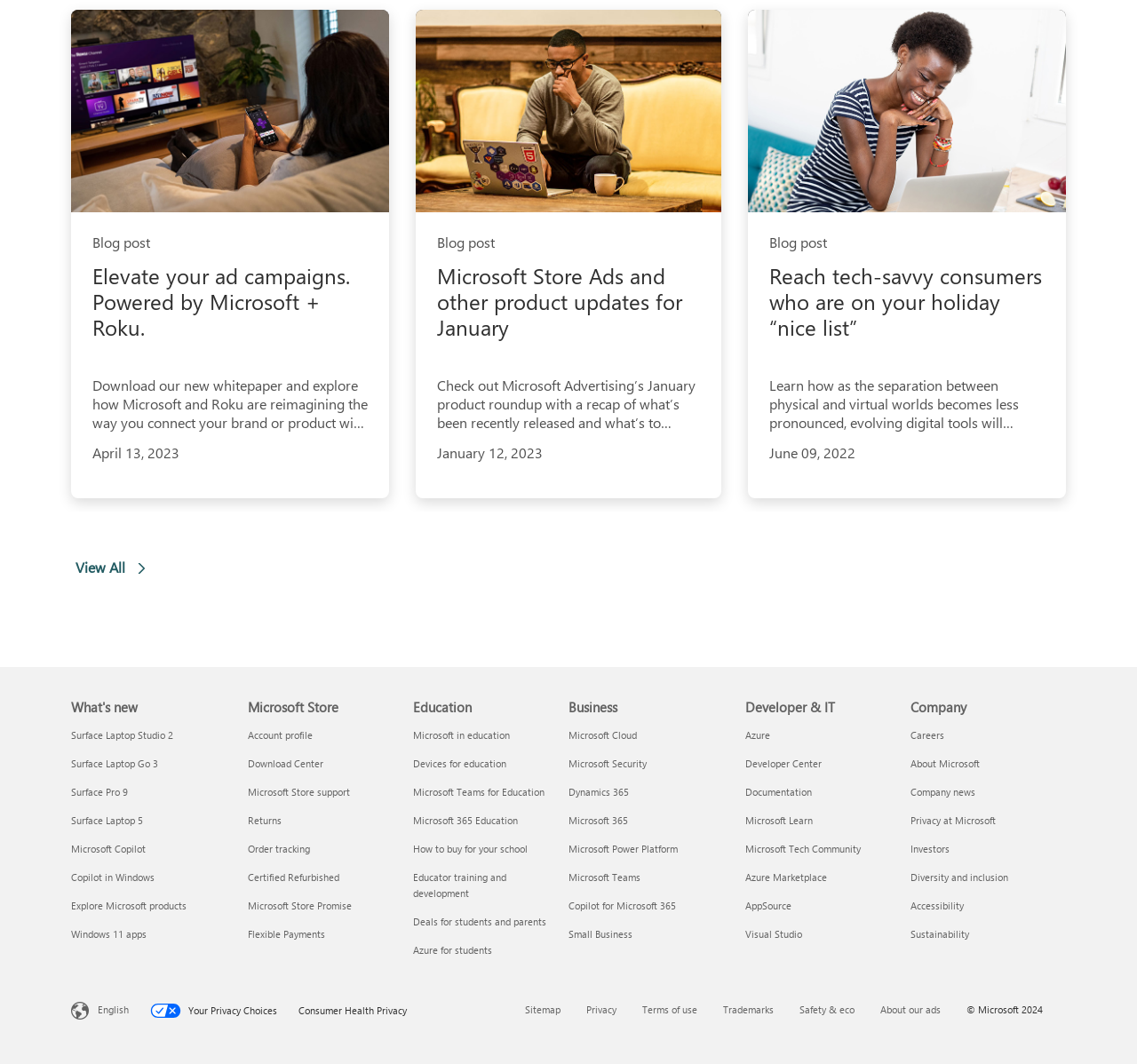Identify the bounding box coordinates of the region that should be clicked to execute the following instruction: "Read about Microsoft Store Ads and other product updates for January".

[0.354, 0.01, 0.646, 0.481]